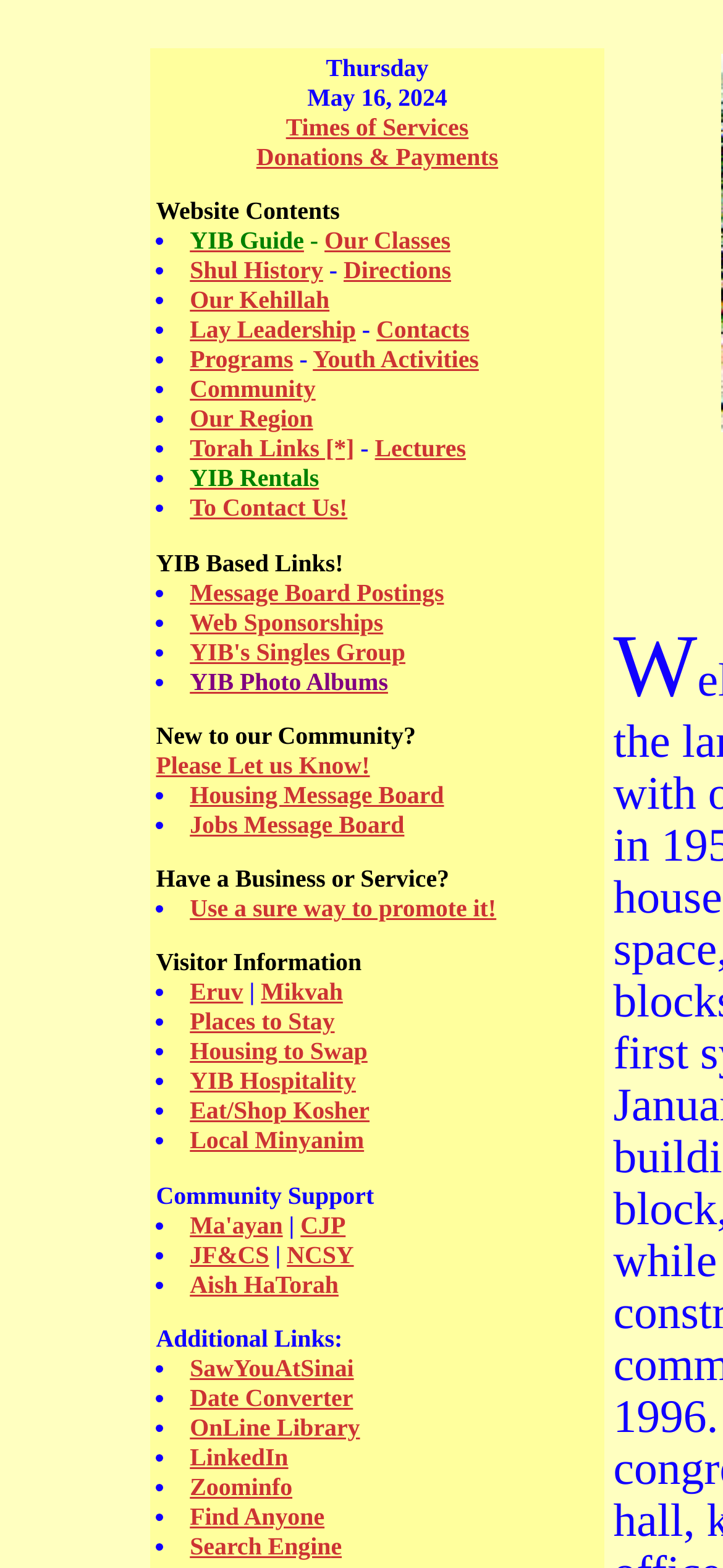Identify the bounding box coordinates of the section to be clicked to complete the task described by the following instruction: "Check out YIB Rentals". The coordinates should be four float numbers between 0 and 1, formatted as [left, top, right, bottom].

[0.263, 0.296, 0.441, 0.314]